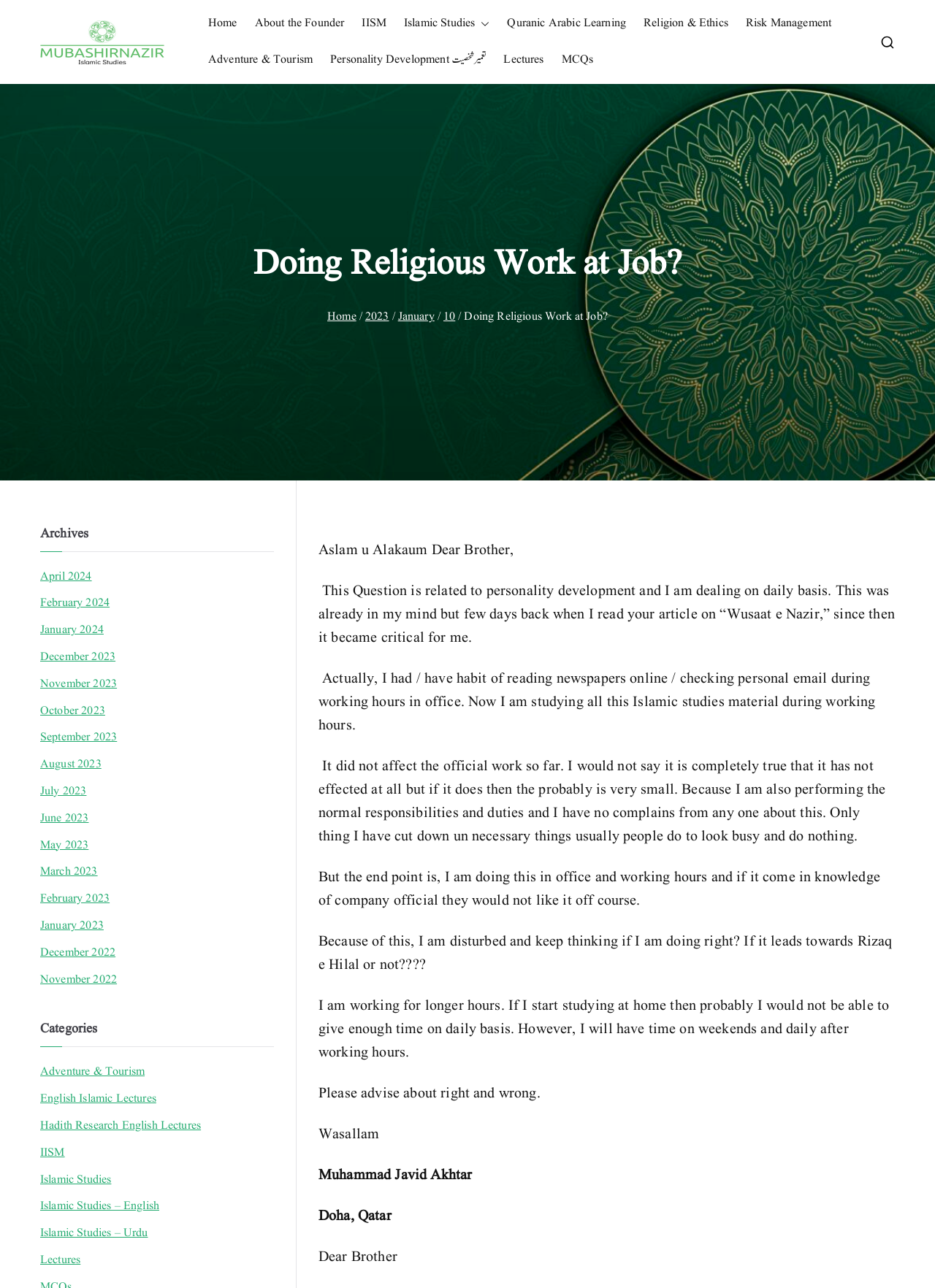Please specify the bounding box coordinates of the clickable section necessary to execute the following command: "Click on the 'Quranic Arabic Learning' link".

[0.543, 0.011, 0.67, 0.026]